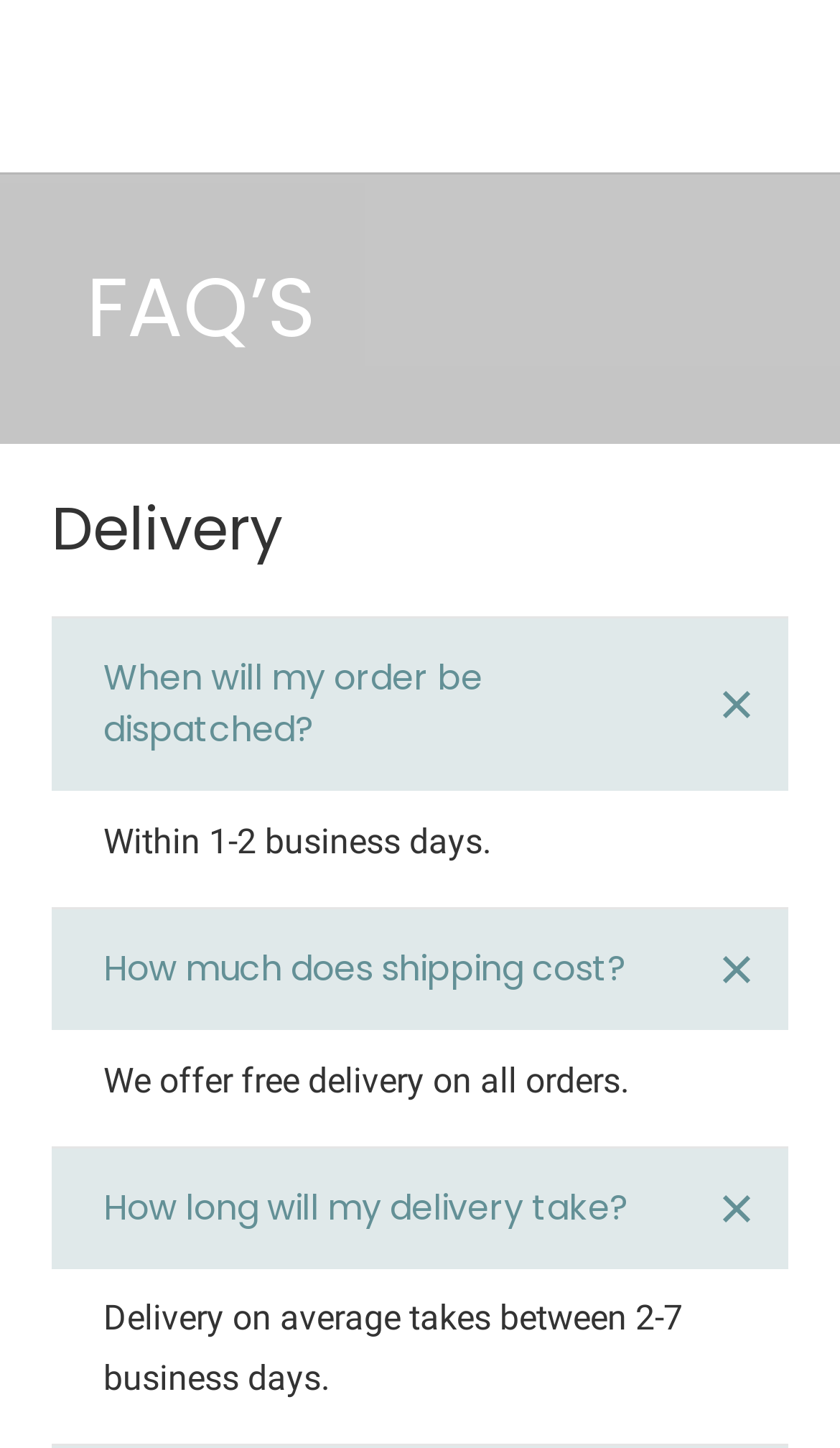Extract the bounding box coordinates for the described element: "How much does shipping cost?". The coordinates should be represented as four float numbers between 0 and 1: [left, top, right, bottom].

[0.062, 0.628, 0.938, 0.711]